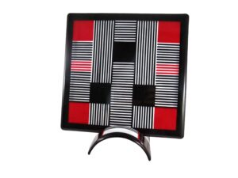Look at the image and answer the question in detail:
What colors dominate the design of the platter?

According to the caption, the design of the platter features a bold interplay of colors, primarily dominated by rich reds, blacks, and crisp white lines, which creates a visually dynamic geometric pattern.